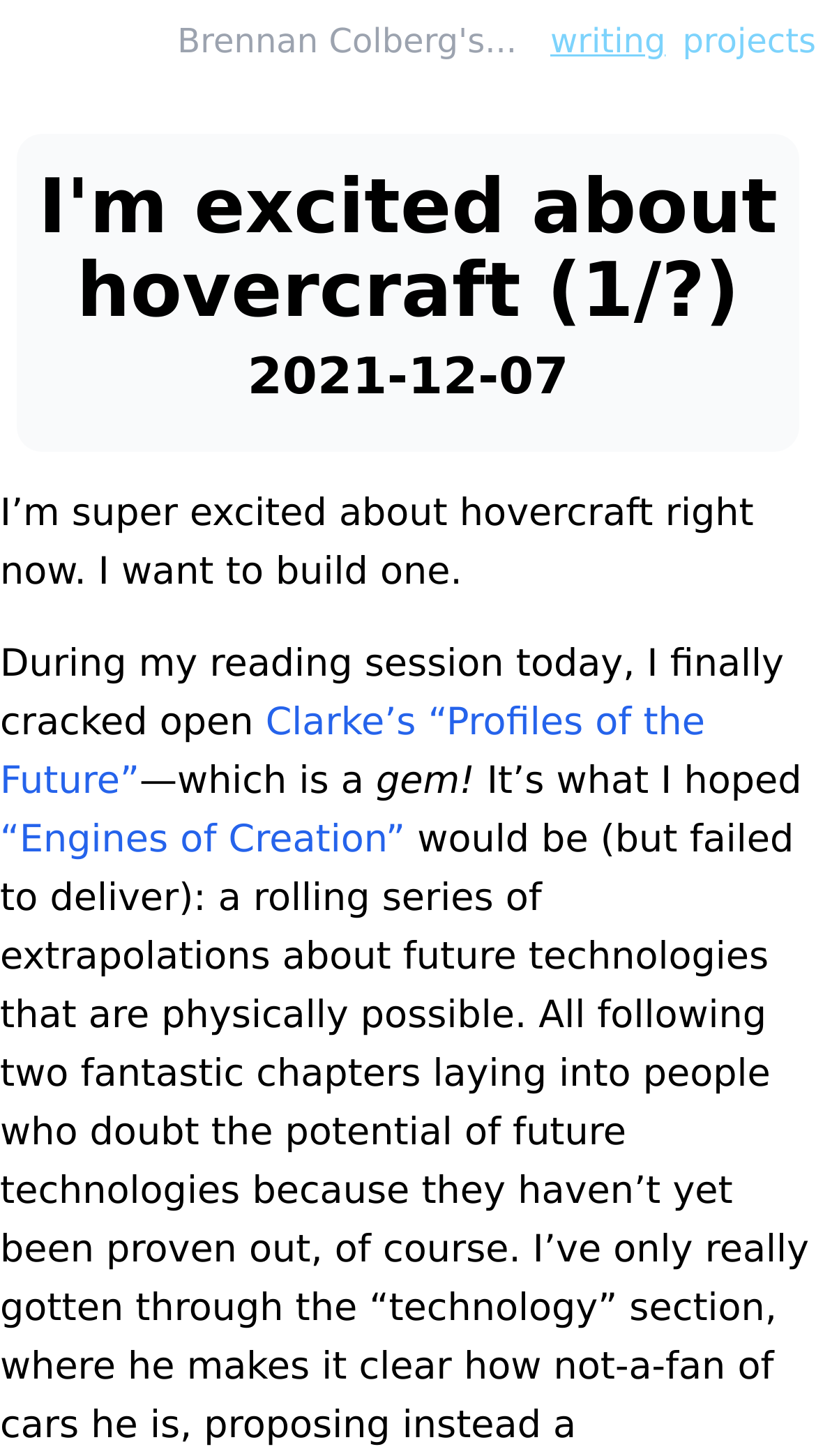Generate an in-depth caption that captures all aspects of the webpage.

The webpage appears to be a personal blog or journal entry. At the top, there are three links: "Brennan Colberg's...", "writing", and "projects", which are aligned horizontally and take up about half of the screen width. 

Below these links, there is a heading that reads "I'm excited about hovercraft (1/?)" which spans almost the entire screen width. This heading is followed by a subheading that displays the date "2021-12-07". 

The main content of the webpage is a block of text that starts with "I’m super excited about hovercraft right now. I want to build one." This text is followed by another paragraph that mentions the author's reading session and a book titled "Clarke’s “Profiles of the Future”". There is also a link to another book, "“Engines of Creation”", which is likely related to the topic of hovercraft. 

Throughout the text, there are short sentences or phrases that are separated from each other, giving the impression of a personal and informal writing style. Overall, the webpage has a simple layout with a focus on the text content, and there are no images on the page.